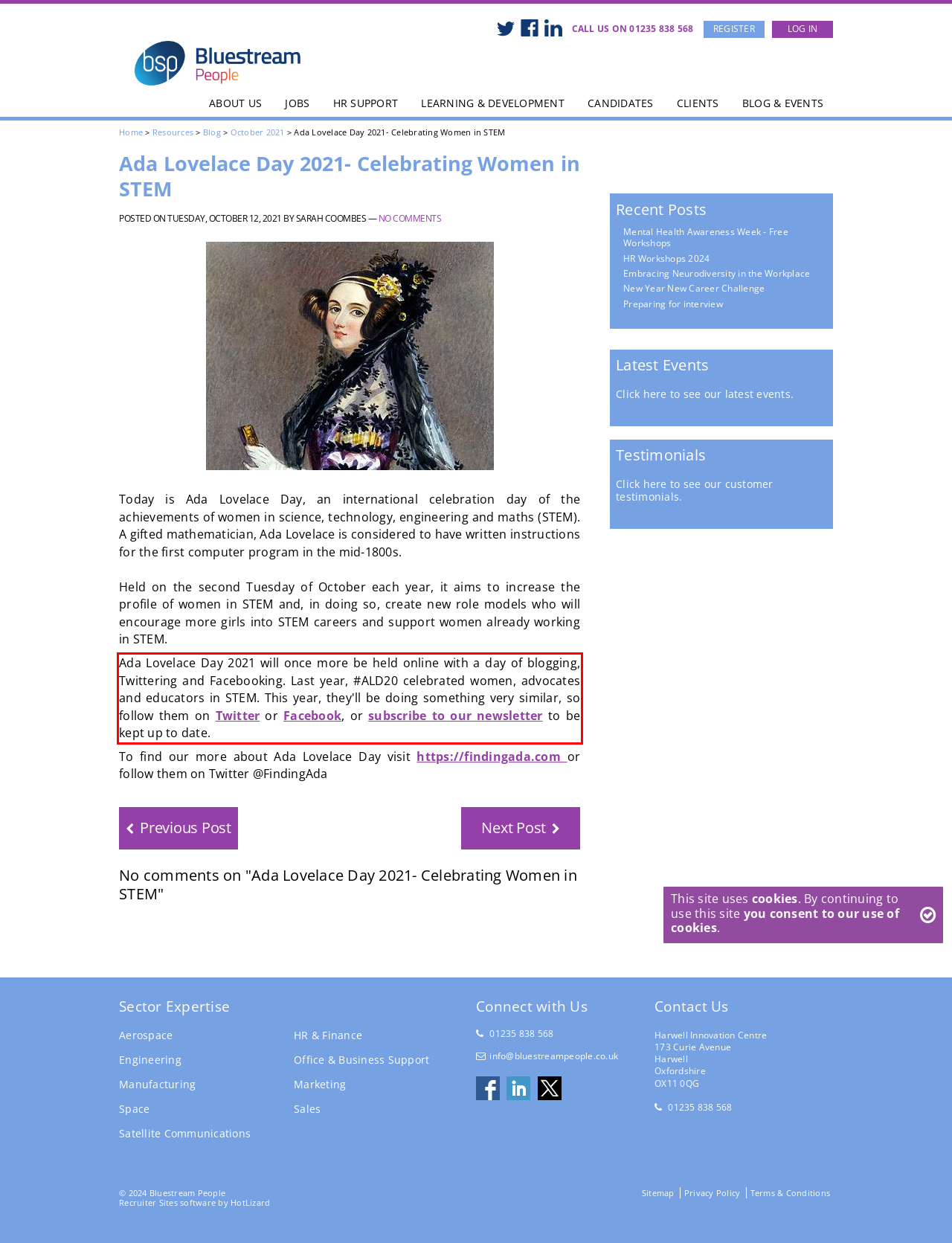Given a webpage screenshot with a red bounding box, perform OCR to read and deliver the text enclosed by the red bounding box.

Ada Lovelace Day 2021 will once more be held online with a day of blogging, Twittering and Facebooking. Last year, #ALD20 celebrated women, advocates and educators in STEM. This year, they'll be doing something very similar, so follow them on Twitter or Facebook, or subscribe to our newsletter to be kept up to date.